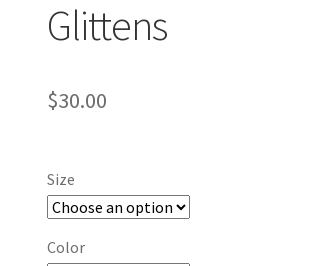Elaborate on the contents of the image in great detail.

The image showcases a product titled "Glittens," offering a cozy and versatile accessory ideal for cold weather. Priced at $30.00, the glittens combine the warmth of mittens with the dexterity of gloves, making them perfect for various activities. The section also includes dropdown menus for selecting size and color options, allowing customers to tailor their purchase to their preferences. This stylish product is designed for comfort and practicality, ensuring both functionality and aesthetic appeal for everyday use.